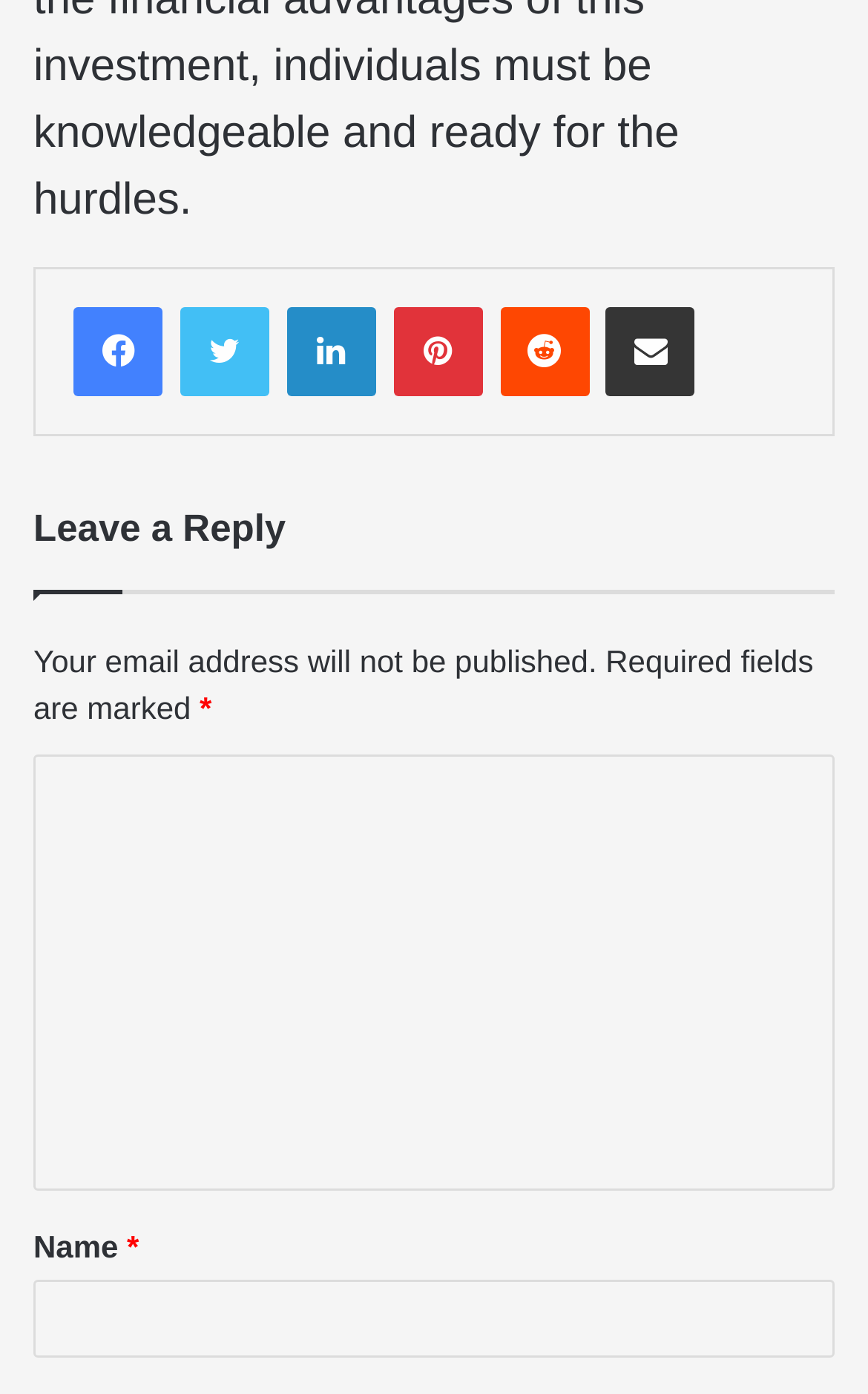Could you specify the bounding box coordinates for the clickable section to complete the following instruction: "Leave a reply"?

[0.038, 0.361, 0.962, 0.426]